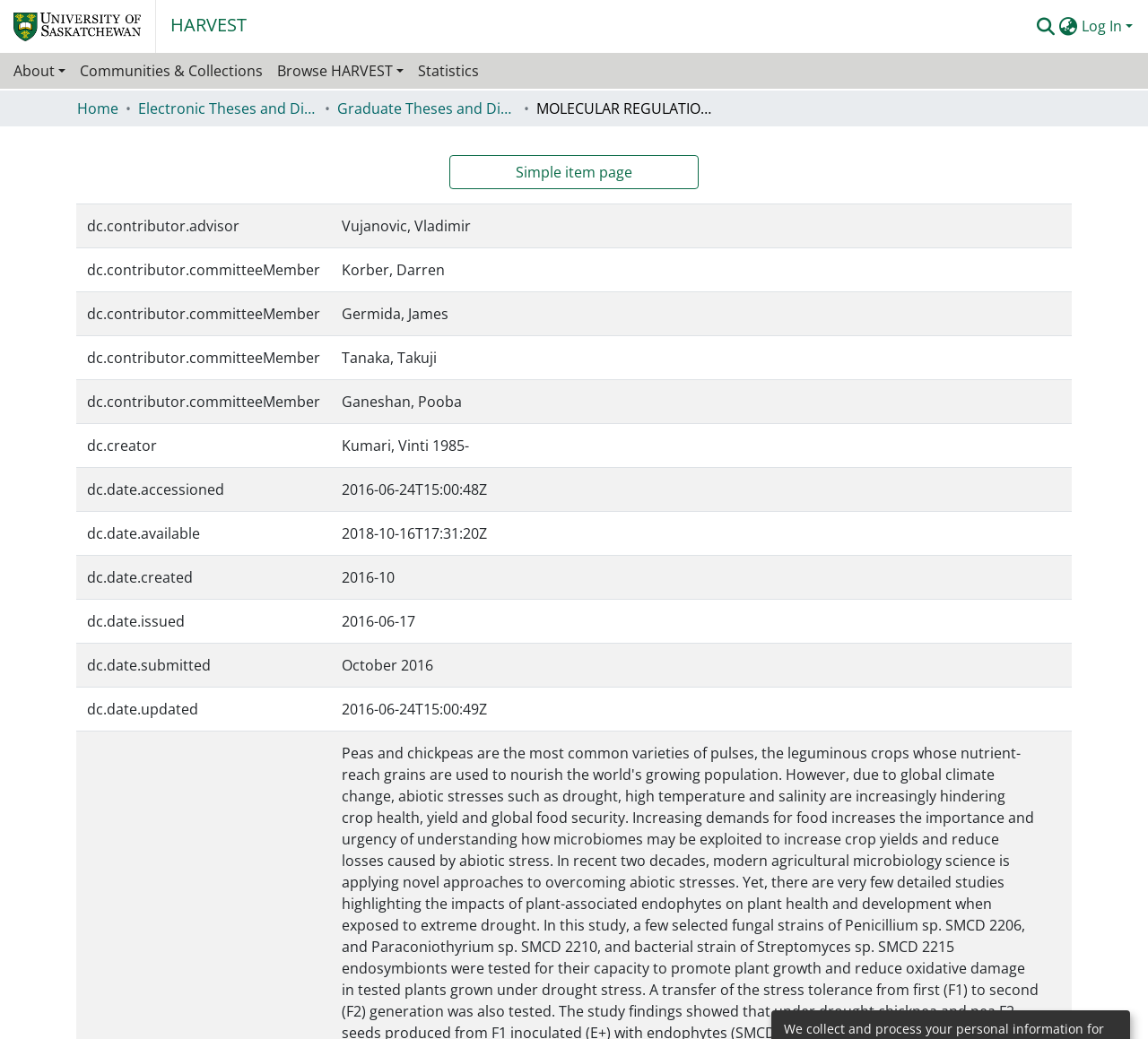Explain the webpage in detail, including its primary components.

This webpage appears to be a repository or academic database page, with a focus on a specific research topic. At the top left, there is a repository logo, and next to it, a link to "HARVEST". On the top right, there is a user profile bar with a search function, a language switch button, and a log-in link.

Below the top bar, there is a main navigation bar with links to "About", "Communities & Collections", "Browse HARVEST", and "Statistics". Underneath, there is a breadcrumb navigation bar showing the current location, with links to "Home", "Electronic Theses and Dissertations", and "Graduate Theses and Dissertations".

The main content of the page is a detailed description of a research paper, with a heading that reads "MOLECULAR REGULATION OF DROUGHT STRESS TOLERANCE IN SYMBIOTIC PULSES PRODUCED UNDER DROUGHT STRESS". Below the heading, there is a table with various metadata about the paper, including the contributor, committee members, dates, and other details.

There are no images on the page apart from the repository logo. The overall layout is organized, with clear headings and concise text, making it easy to navigate and find specific information.